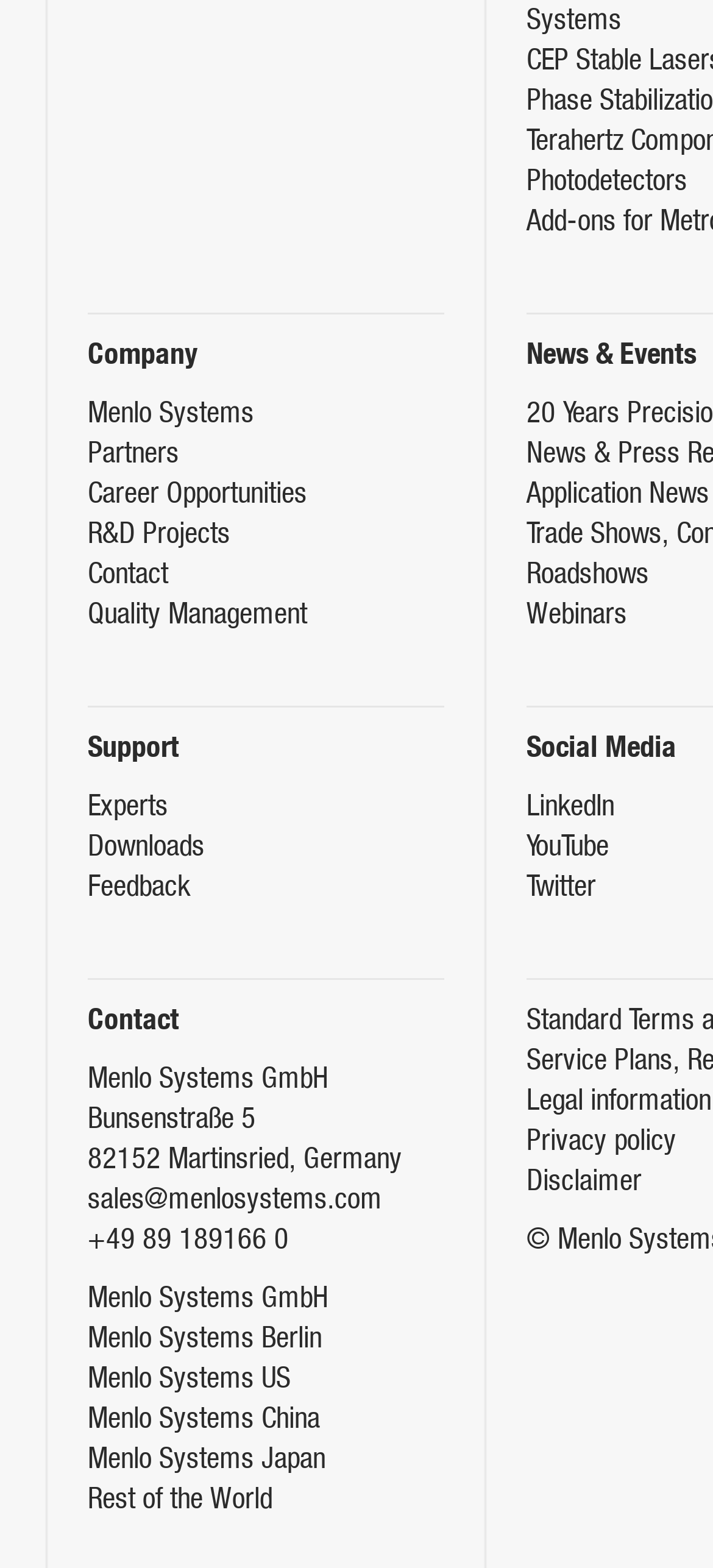Based on the description "Rest of the World", find the bounding box of the specified UI element.

[0.123, 0.943, 0.382, 0.965]